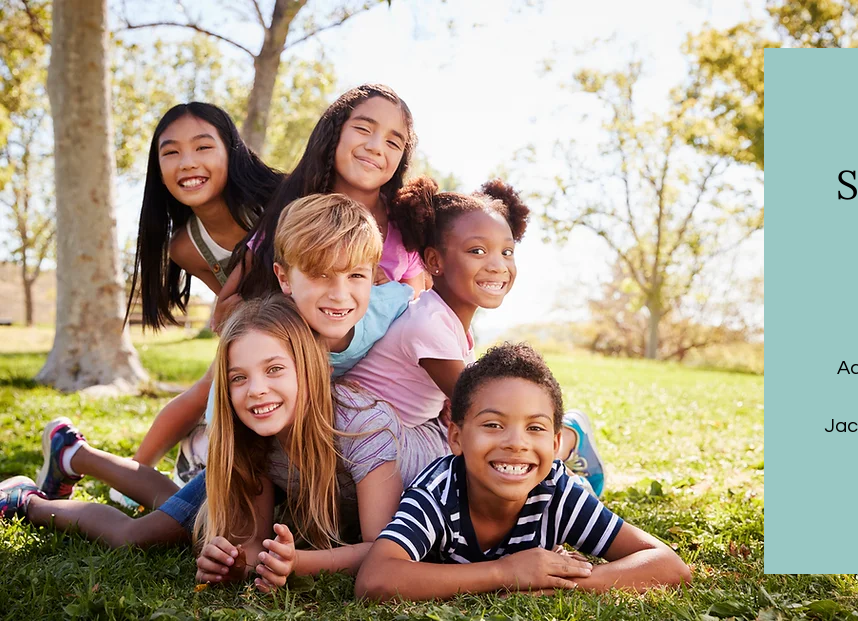What is the setting of the image? Look at the image and give a one-word or short phrase answer.

Outdoor